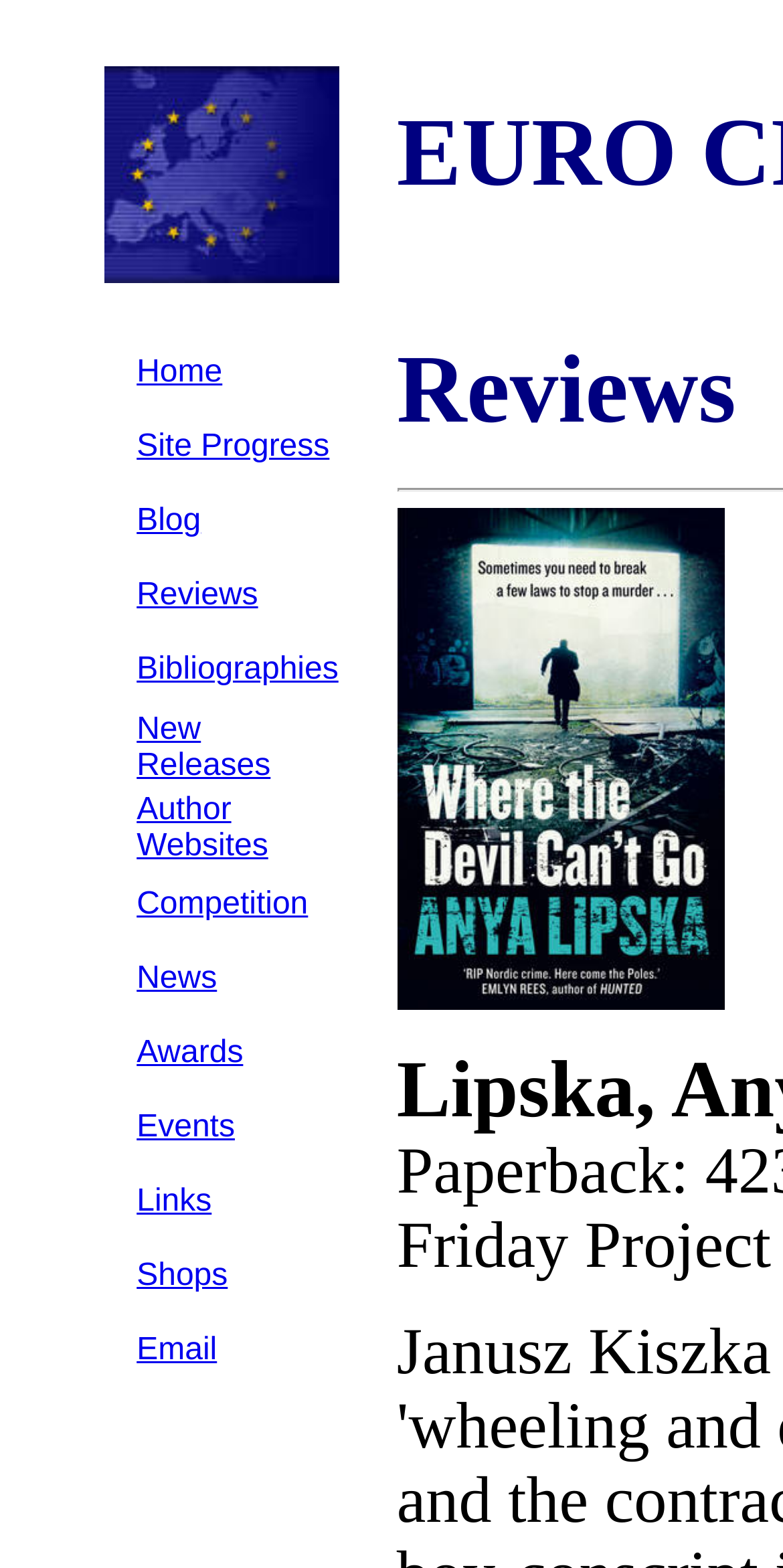Can you specify the bounding box coordinates for the region that should be clicked to fulfill this instruction: "Check out New Releases".

[0.175, 0.454, 0.346, 0.499]